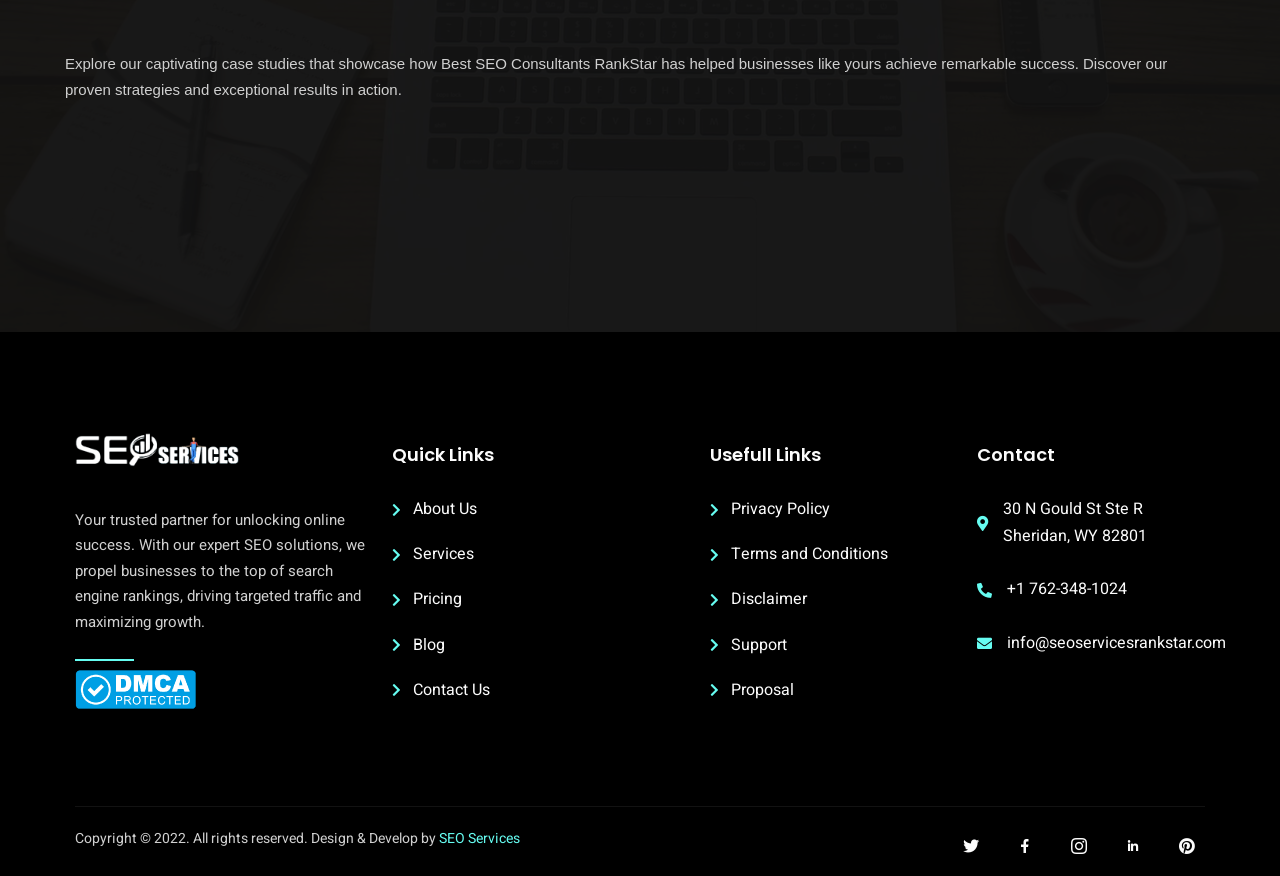Determine the bounding box coordinates of the clickable element to complete this instruction: "Learn more about 'SEO Services'". Provide the coordinates in the format of four float numbers between 0 and 1, [left, top, right, bottom].

[0.343, 0.946, 0.406, 0.97]